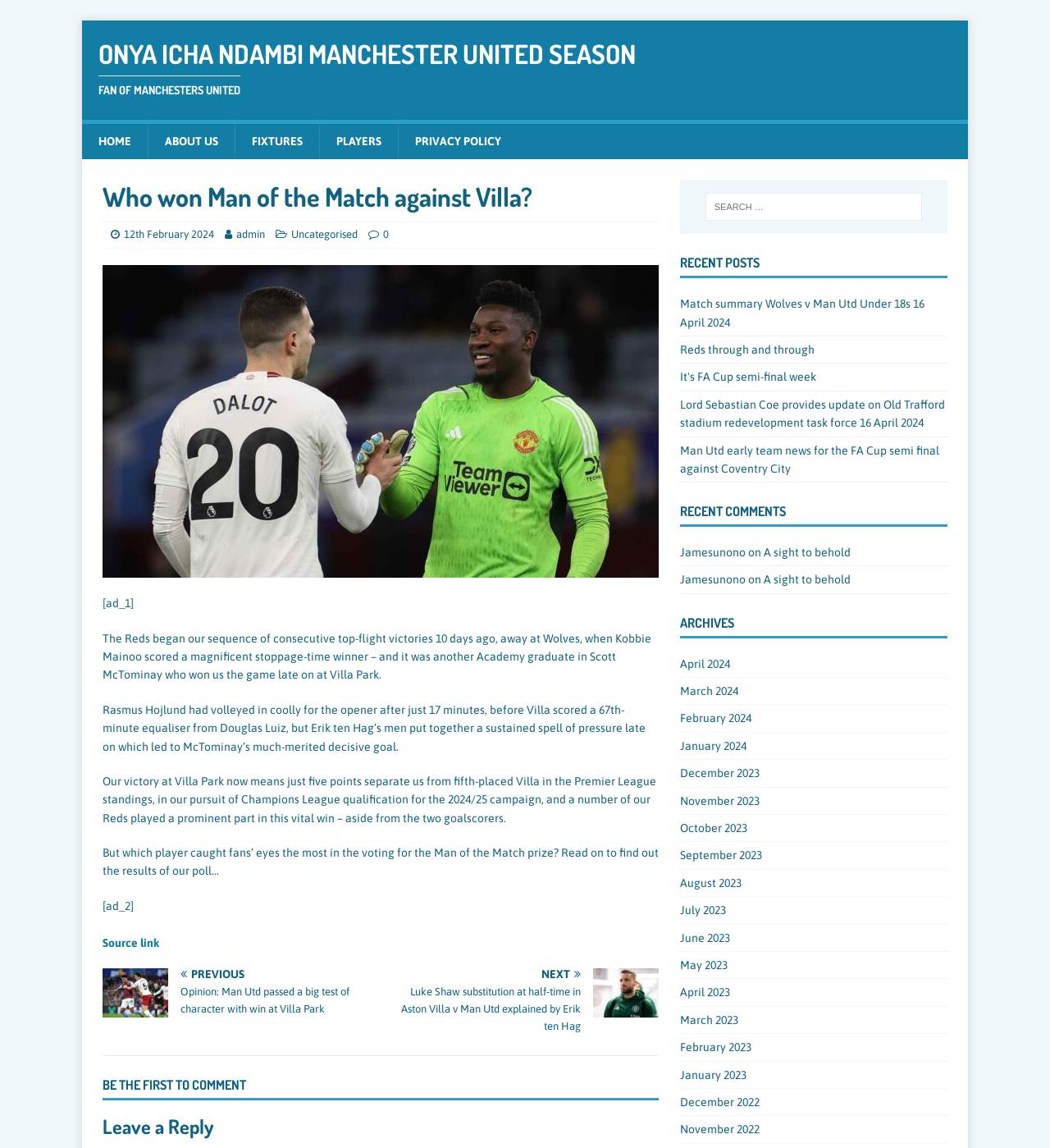Write an exhaustive caption that covers the webpage's main aspects.

This webpage is about Manchester United, a football club. At the top, there is a heading that reads "ONYA ICHA NDAMBI MANCHESTER UNITED SEASON" and a subheading "FAN OF MANCHESTERS UNITED". Below this, there are five links: "HOME", "ABOUT US", "FIXTURES", "PLAYERS", and "PRIVACY POLICY".

The main content of the webpage is an article about Manchester United's recent match against Villa. The article has a heading "Who won Man of the Match against Villa?" and is accompanied by an image. The text describes the match, mentioning the goals scored by Kobbie Mainoo and Scott McTominay, and the team's performance. There are also two advertisements, labeled "[ad_1]" and "[ad_2]", and a link to the source of the article.

On the right side of the webpage, there are several sections. The first section has links to previous and next articles, with titles such as "Opinion: Man Utd passed a big test of character with win at Villa Park" and "Luke Shaw substitution at half-time in Aston Villa v Man Utd explained by Erik ten Hag". Below this, there is a search box and a section titled "RECENT POSTS", which lists several article titles, including "Match summary Wolves v Man Utd Under 18s 16 April 2024" and "Lord Sebastian Coe provides update on Old Trafford stadium redevelopment task force 16 April 2024".

Further down, there are sections titled "RECENT COMMENTS" and "ARCHIVES", which list comments and article archives by month, respectively. The webpage also has a section where users can leave a reply or comment on the article.